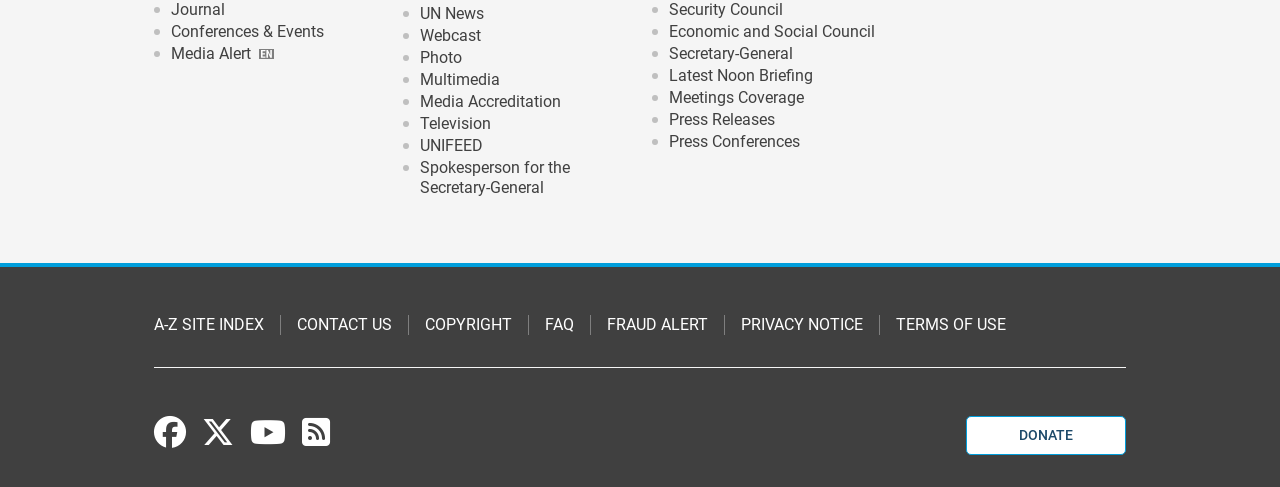Respond concisely with one word or phrase to the following query:
What is the main category of links on the top left?

Conferences & Events